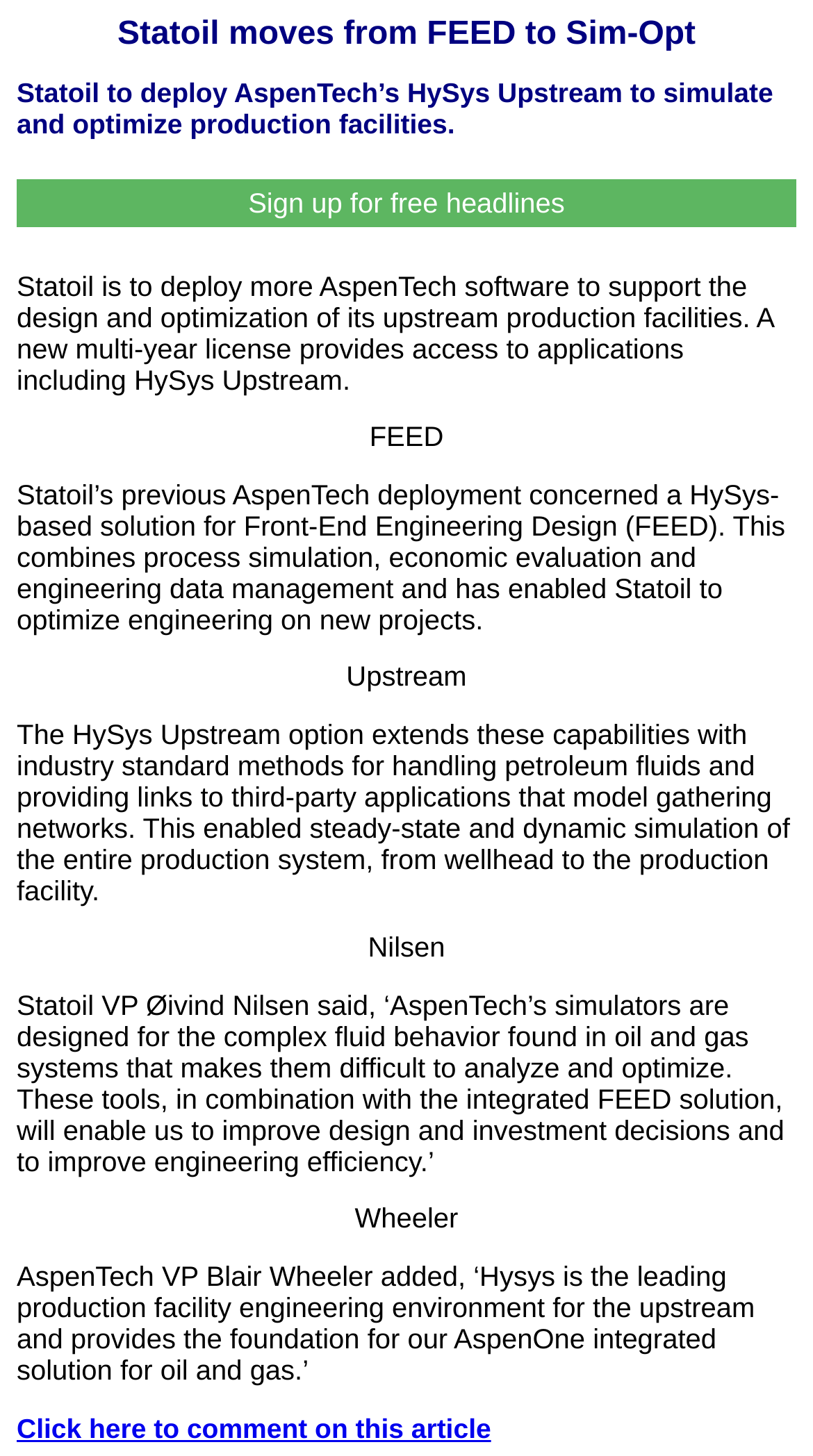What is FEED?
Please respond to the question with a detailed and well-explained answer.

According to the webpage, FEED stands for Front-End Engineering Design, which is a solution that combines process simulation, economic evaluation, and engineering data management, as described in the StaticText element with OCR text 'FEED'.